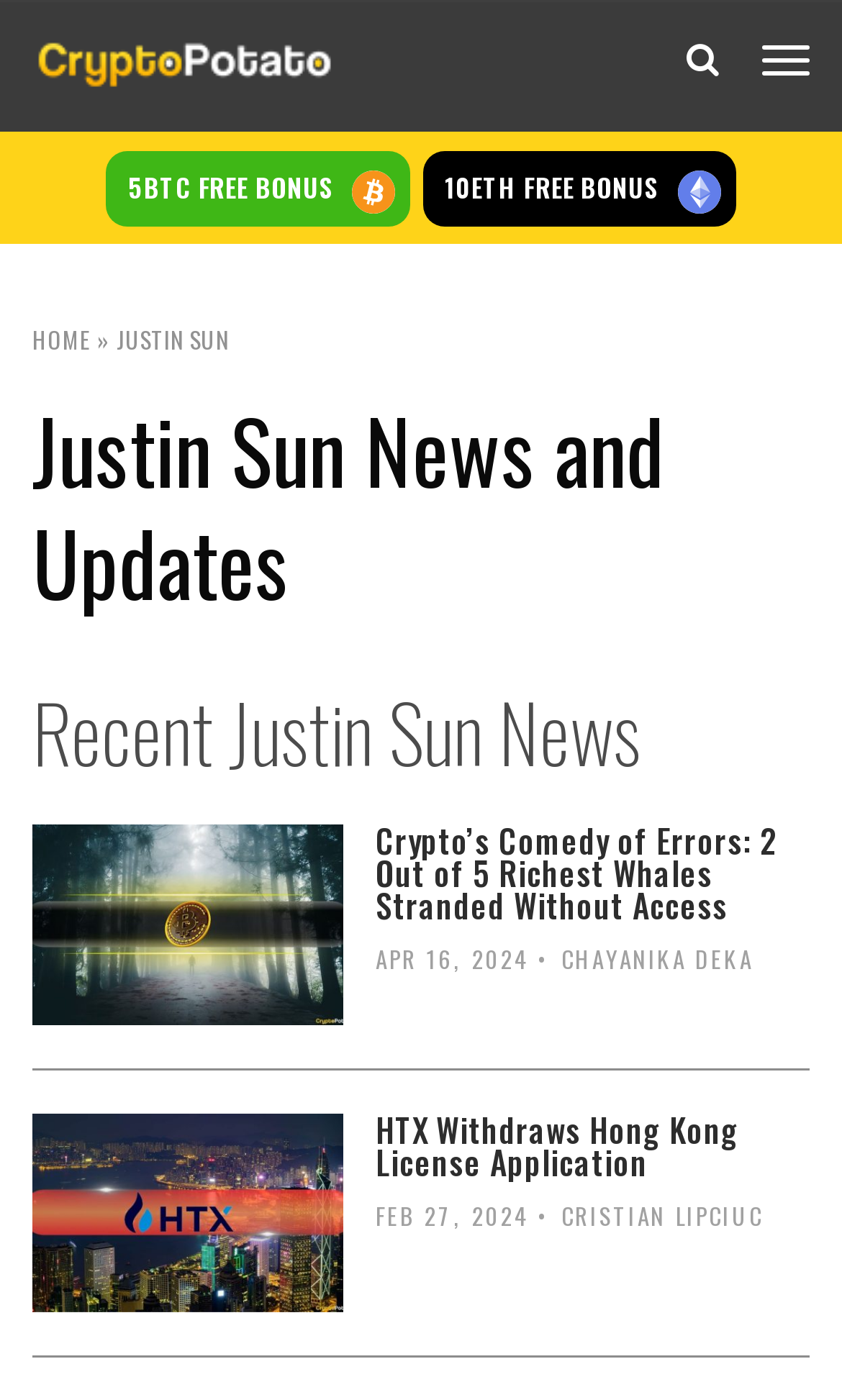Find the bounding box coordinates for the element that must be clicked to complete the instruction: "Click on the 'HOME' link". The coordinates should be four float numbers between 0 and 1, indicated as [left, top, right, bottom].

[0.038, 0.23, 0.108, 0.254]